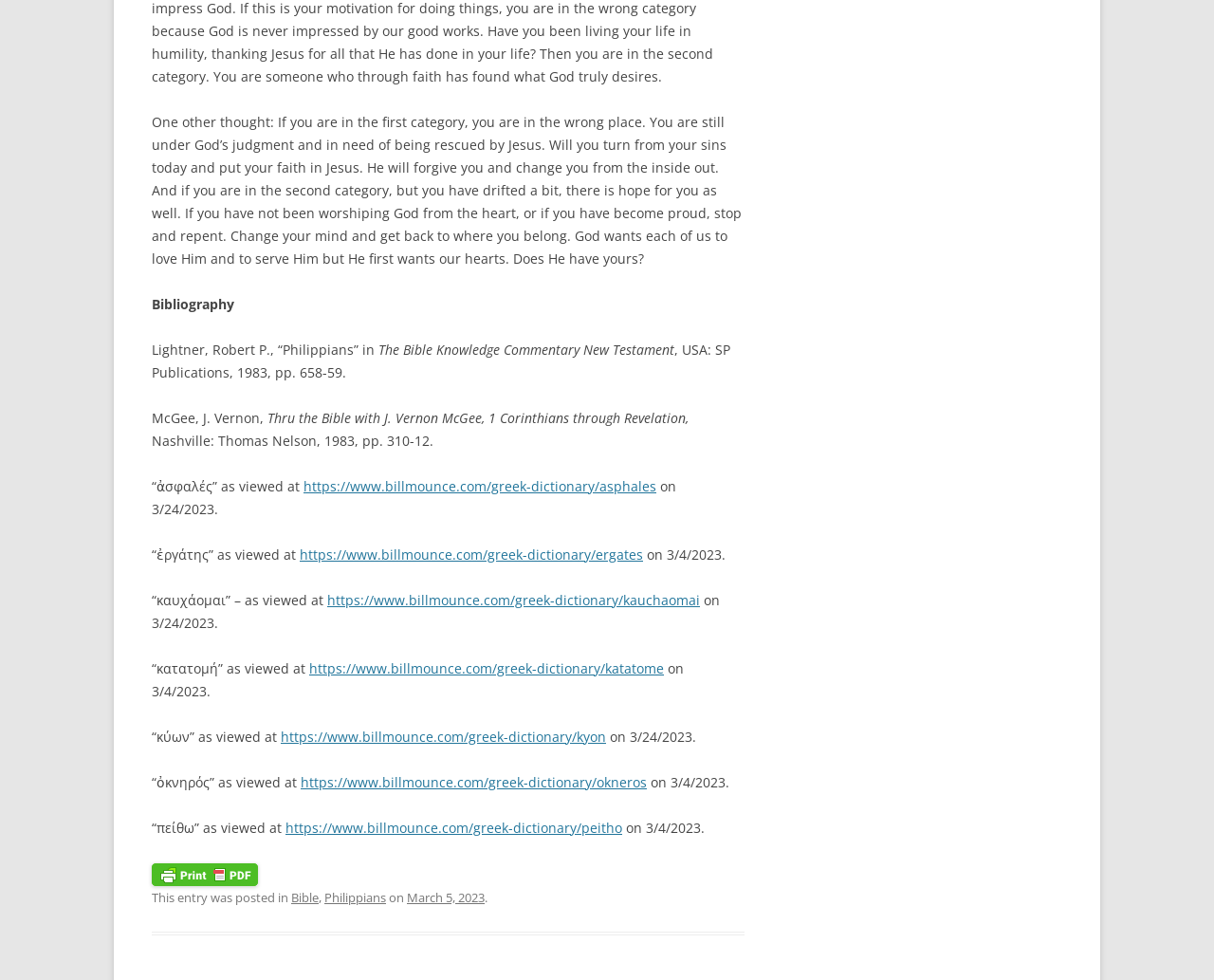What is the author of 'Philippians'?
Please provide a comprehensive answer based on the information in the image.

The webpage does not explicitly mention the author of 'Philippians'. It provides a passage from the book and references to other sources, but the author's name is not provided.